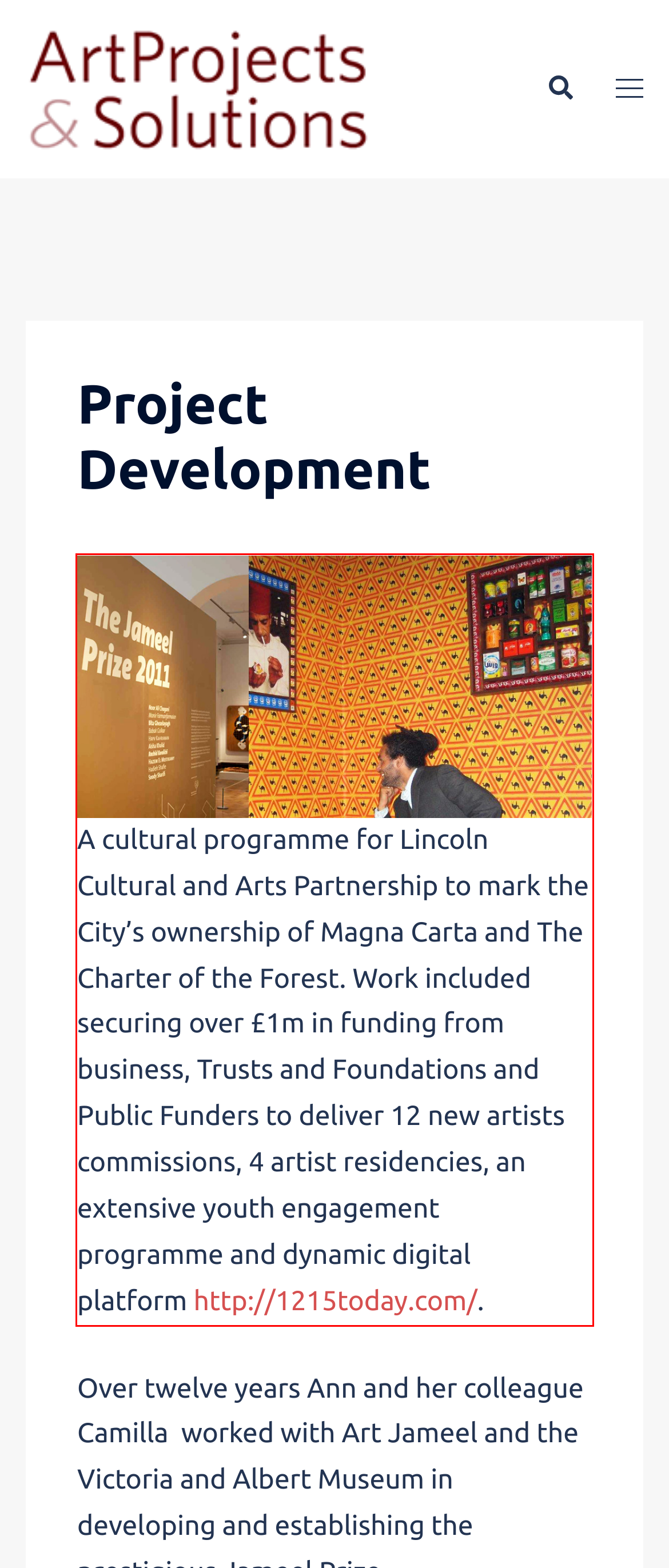Given the screenshot of a webpage, identify the red rectangle bounding box and recognize the text content inside it, generating the extracted text.

A cultural programme for Lincoln Cultural and Arts Partnership to mark the City’s ownership of Magna Carta and The Charter of the Forest. Work included securing over £1m in funding from business, Trusts and Foundations and Public Funders to deliver 12 new artists commissions, 4 artist residencies, an extensive youth engagement programme and dynamic digital platform http://1215today.com/.